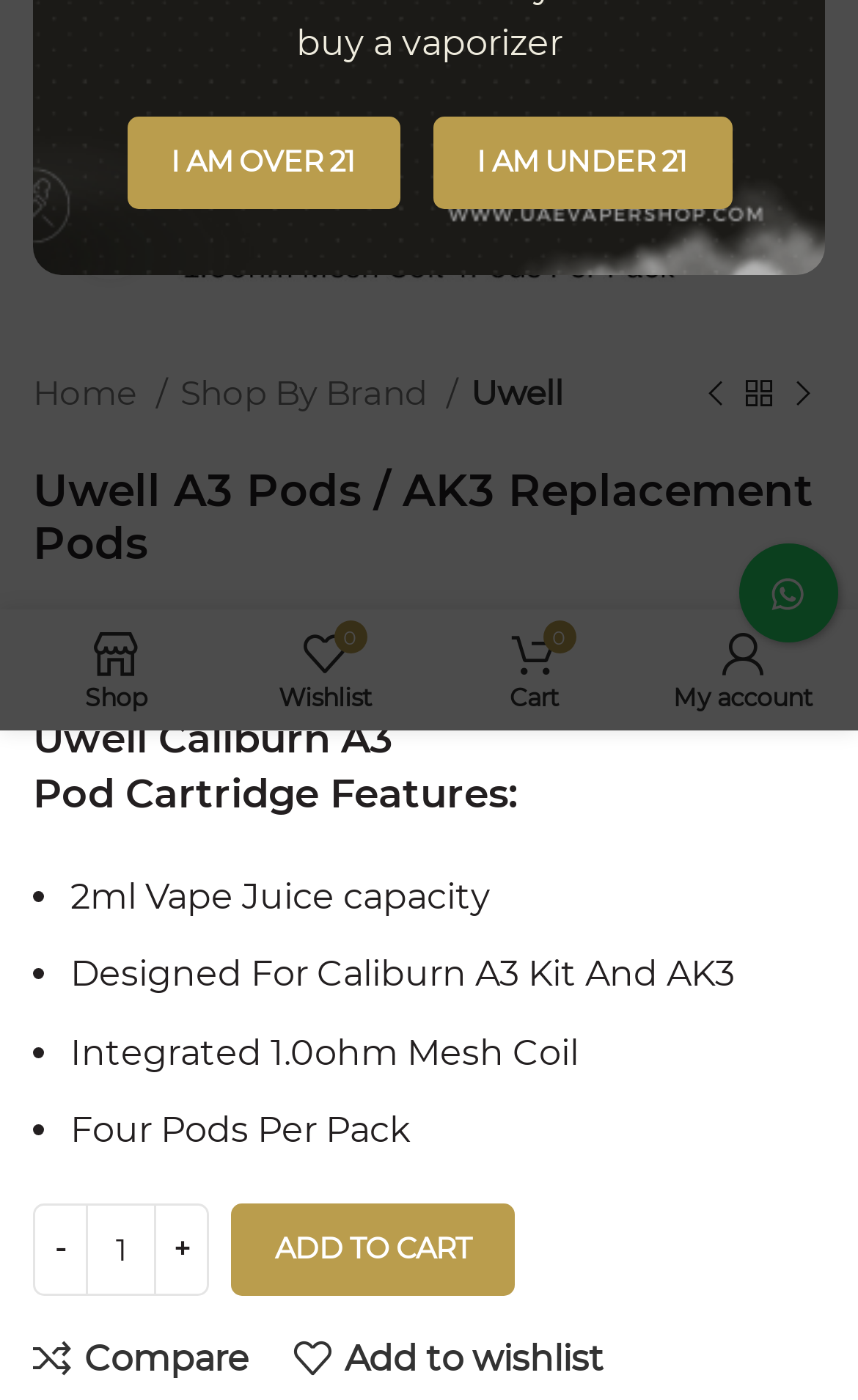Identify the bounding box coordinates for the UI element that matches this description: "I am Under 21".

[0.504, 0.083, 0.853, 0.149]